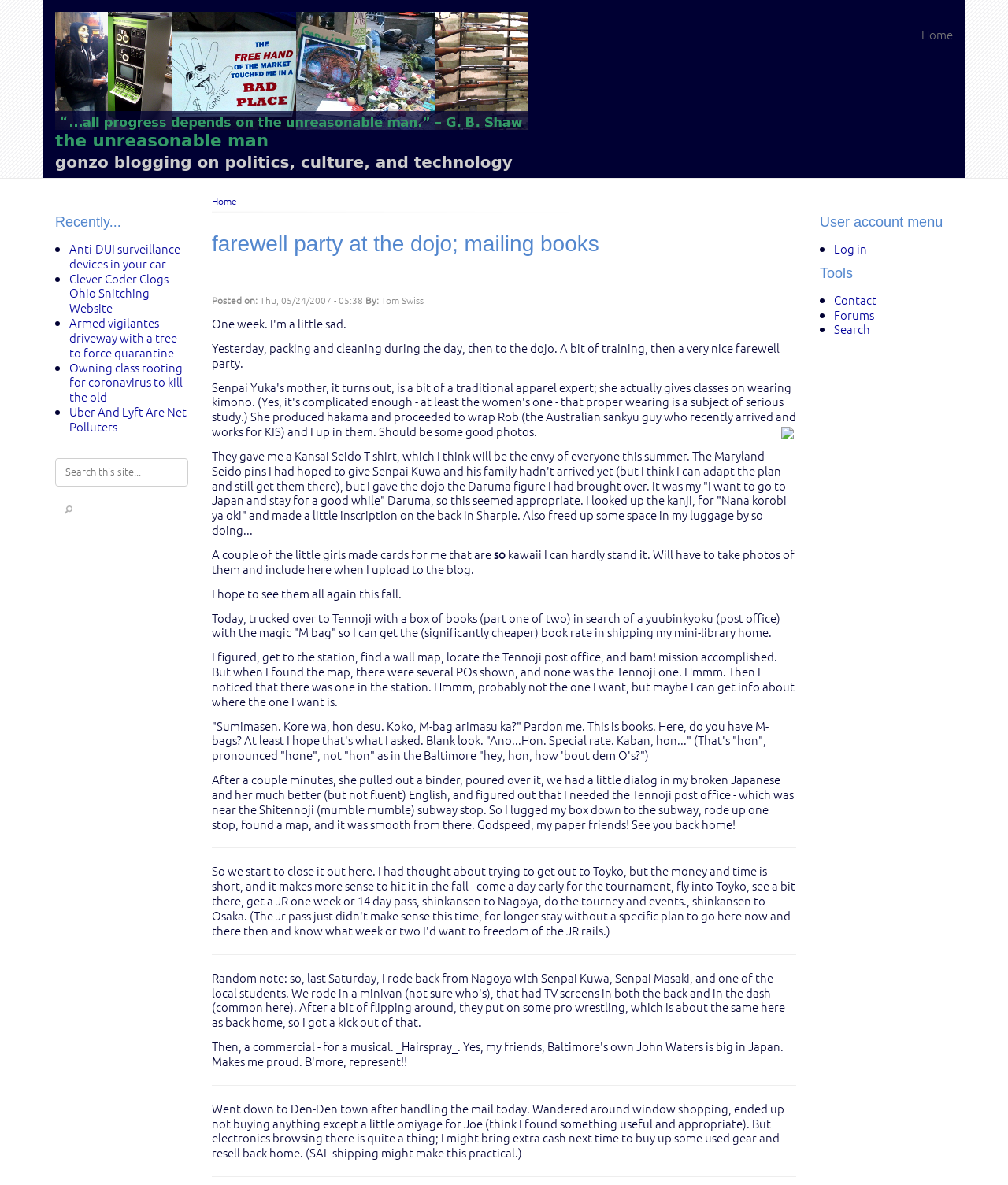Please mark the bounding box coordinates of the area that should be clicked to carry out the instruction: "Search for something".

[0.055, 0.387, 0.187, 0.41]